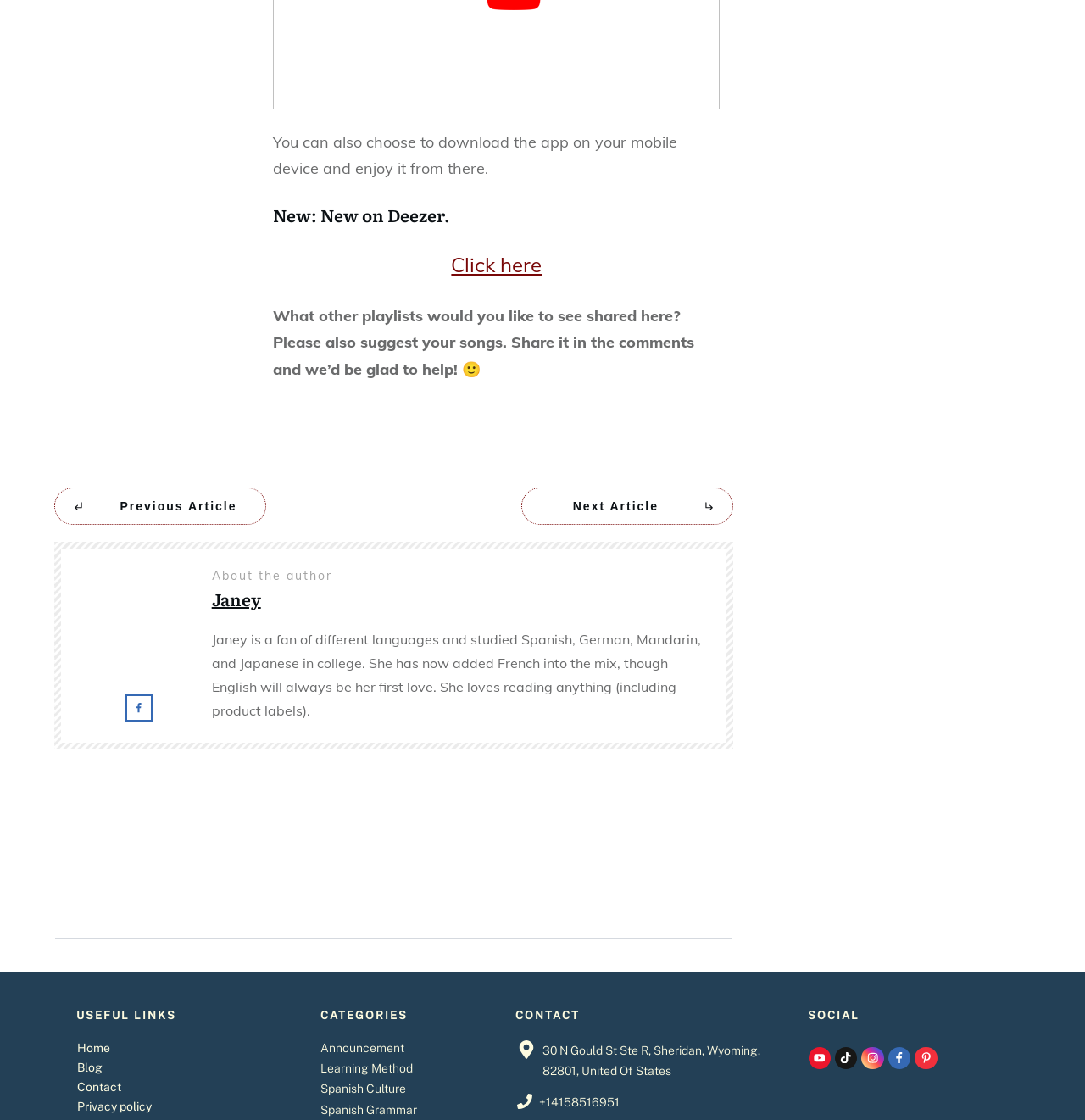Locate the bounding box coordinates of the segment that needs to be clicked to meet this instruction: "Click on 'Next Article'".

[0.481, 0.436, 0.676, 0.469]